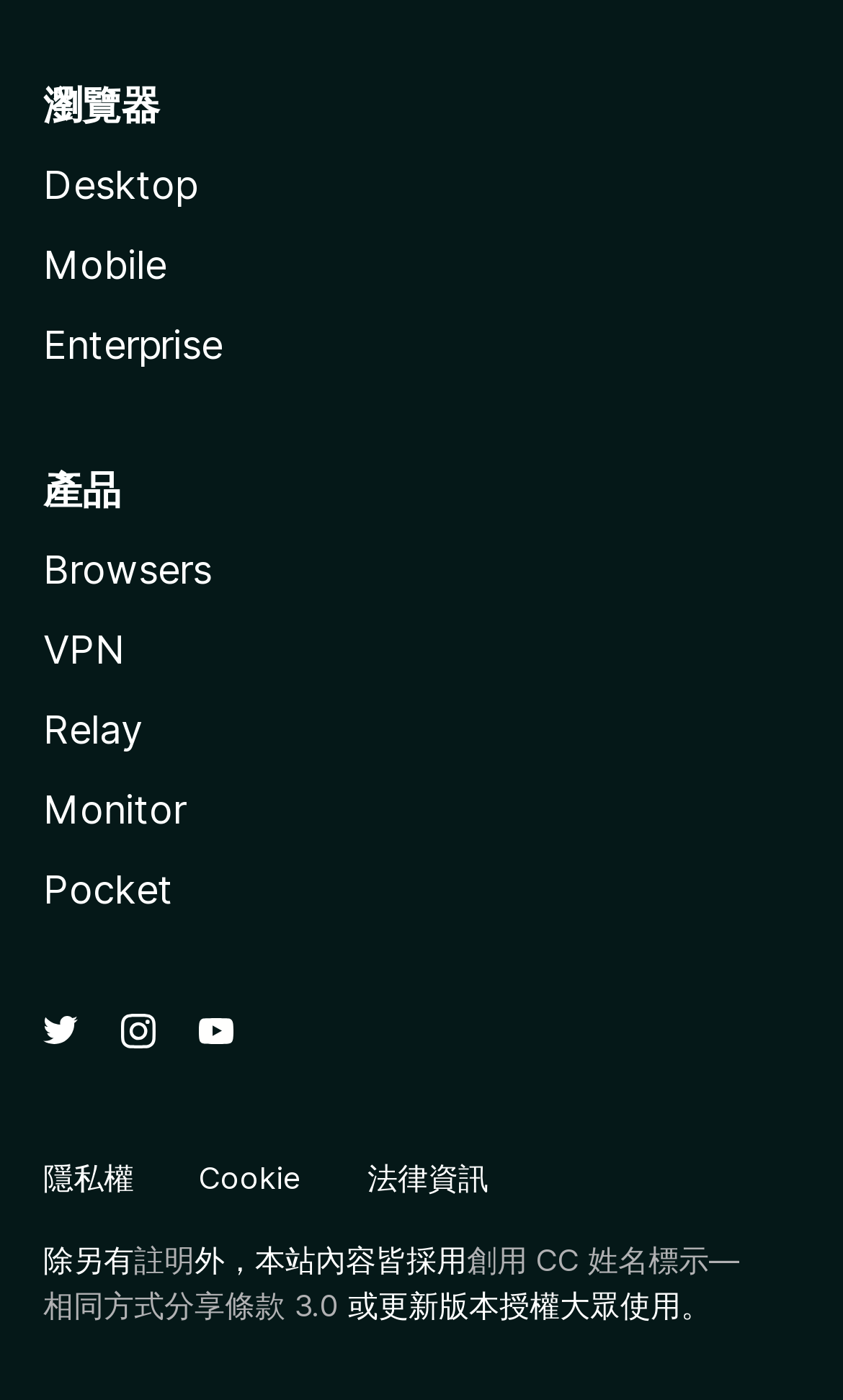Please specify the bounding box coordinates of the region to click in order to perform the following instruction: "Visit Twitter".

[0.051, 0.722, 0.092, 0.755]